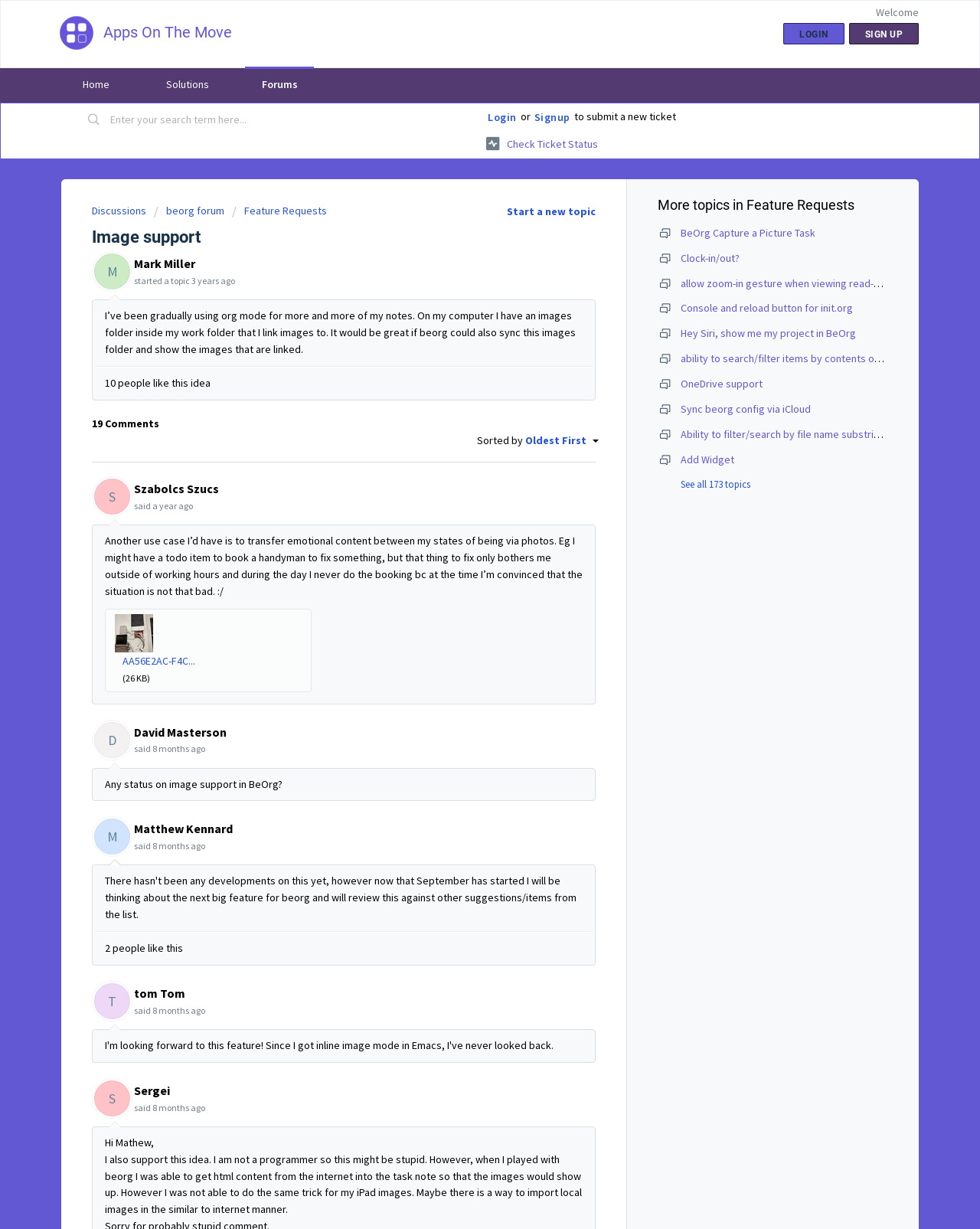What is the name of the forum?
Using the information from the image, give a concise answer in one word or a short phrase.

Apps On The Move